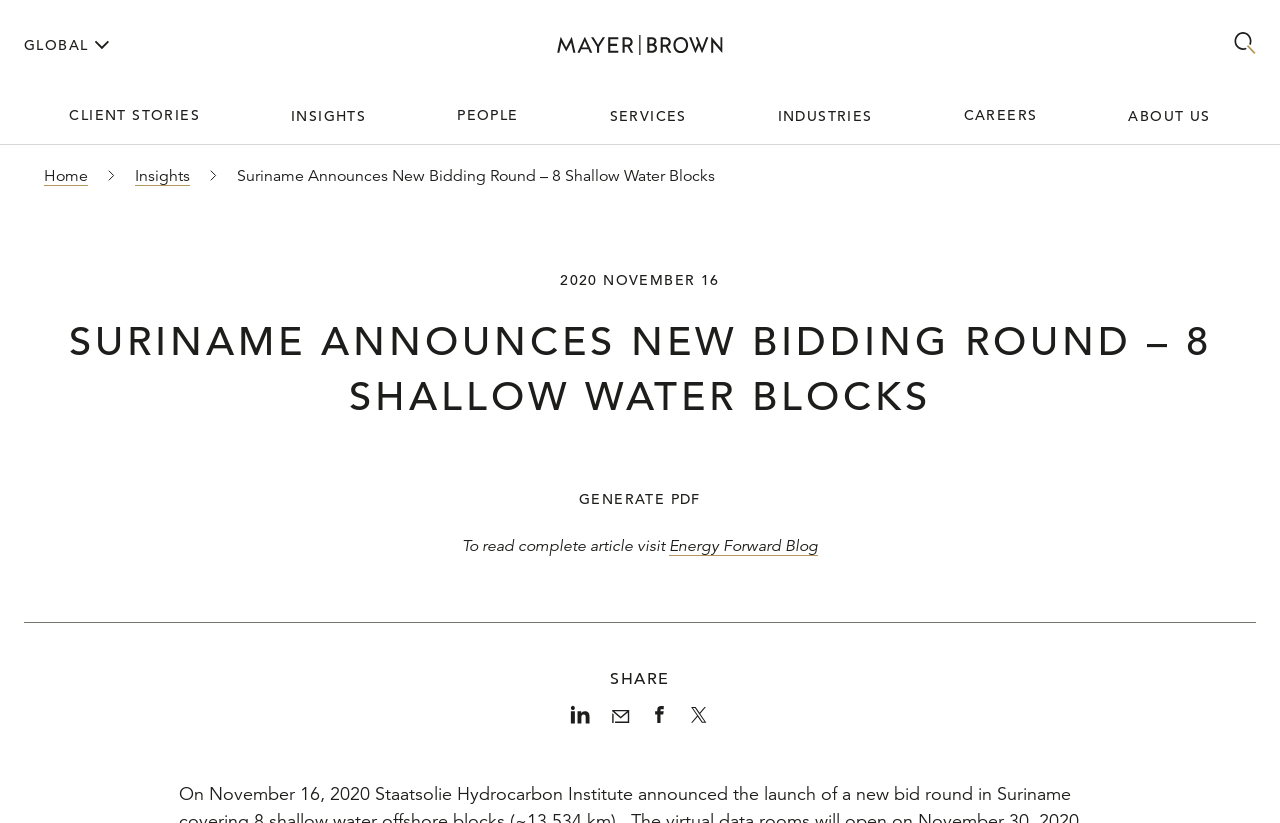Determine the bounding box for the described HTML element: "aria-label="Facebook"". Ensure the coordinates are four float numbers between 0 and 1 in the format [left, top, right, bottom].

[0.506, 0.864, 0.525, 0.889]